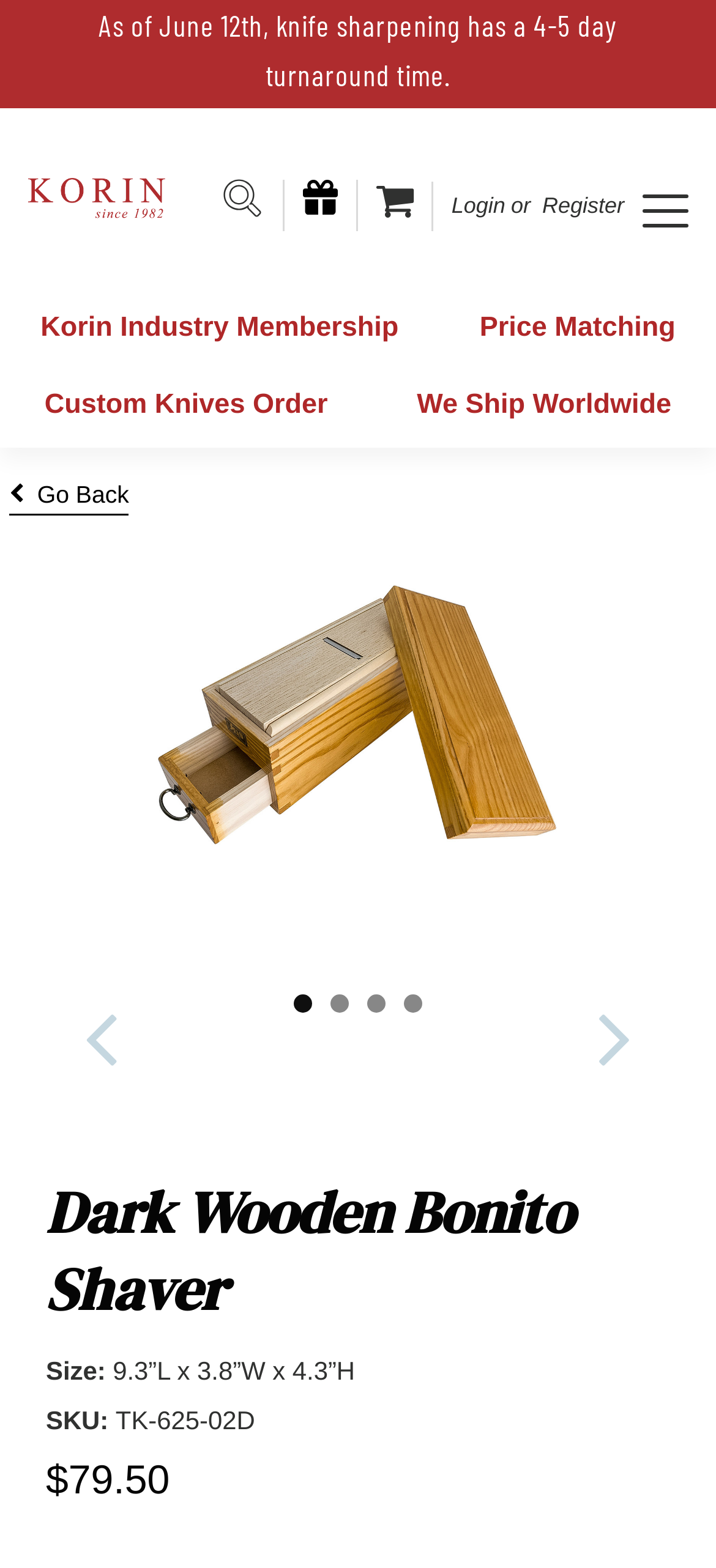Find the bounding box coordinates of the element you need to click on to perform this action: 'View product details of Dark Wooden Bonito Shaver'. The coordinates should be represented by four float values between 0 and 1, in the format [left, top, right, bottom].

[0.064, 0.75, 0.936, 0.847]